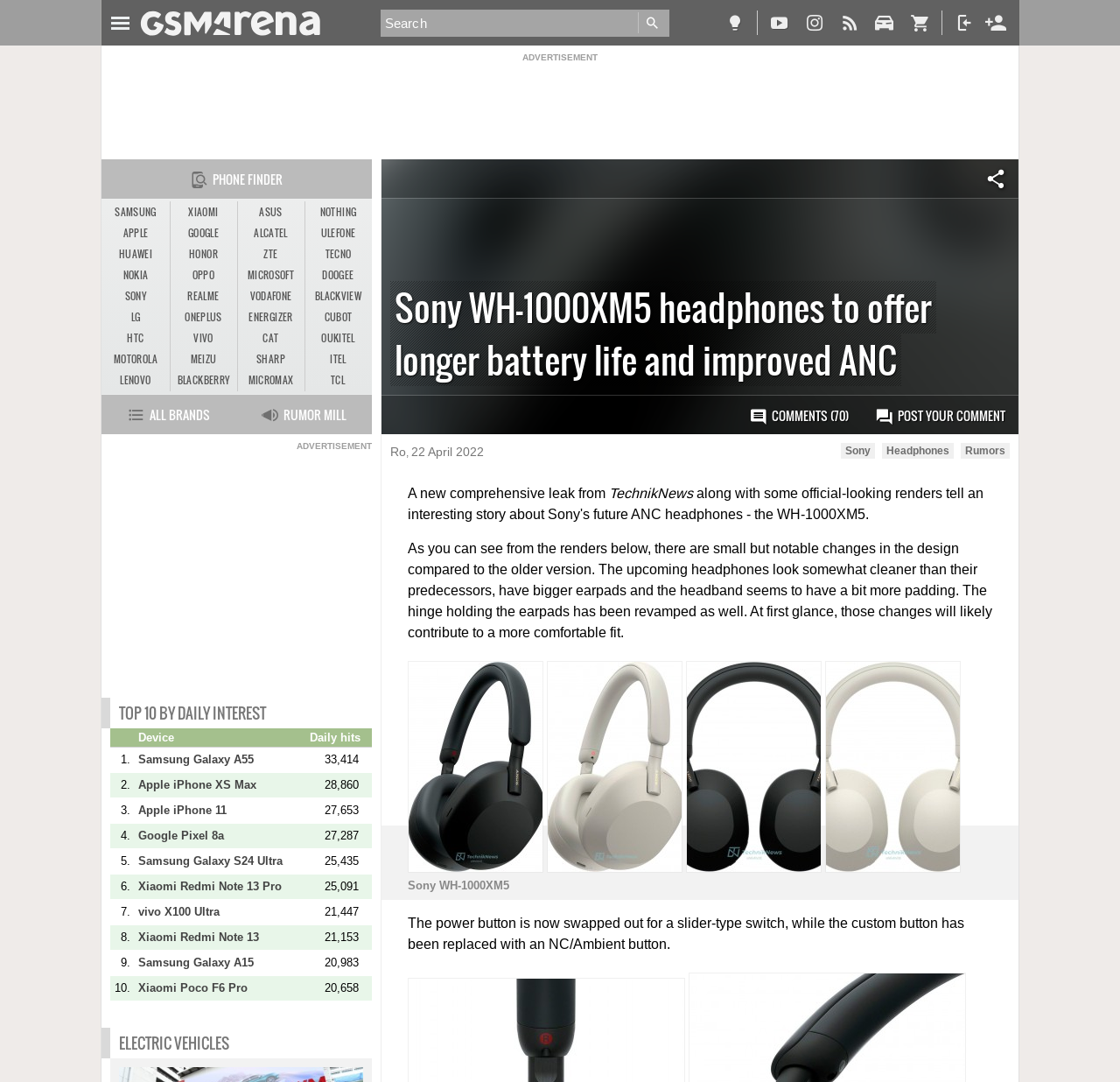What is the new design feature of the power button in Sony WH-1000XM5 headphones?
Provide a concise answer using a single word or phrase based on the image.

slider-type switch